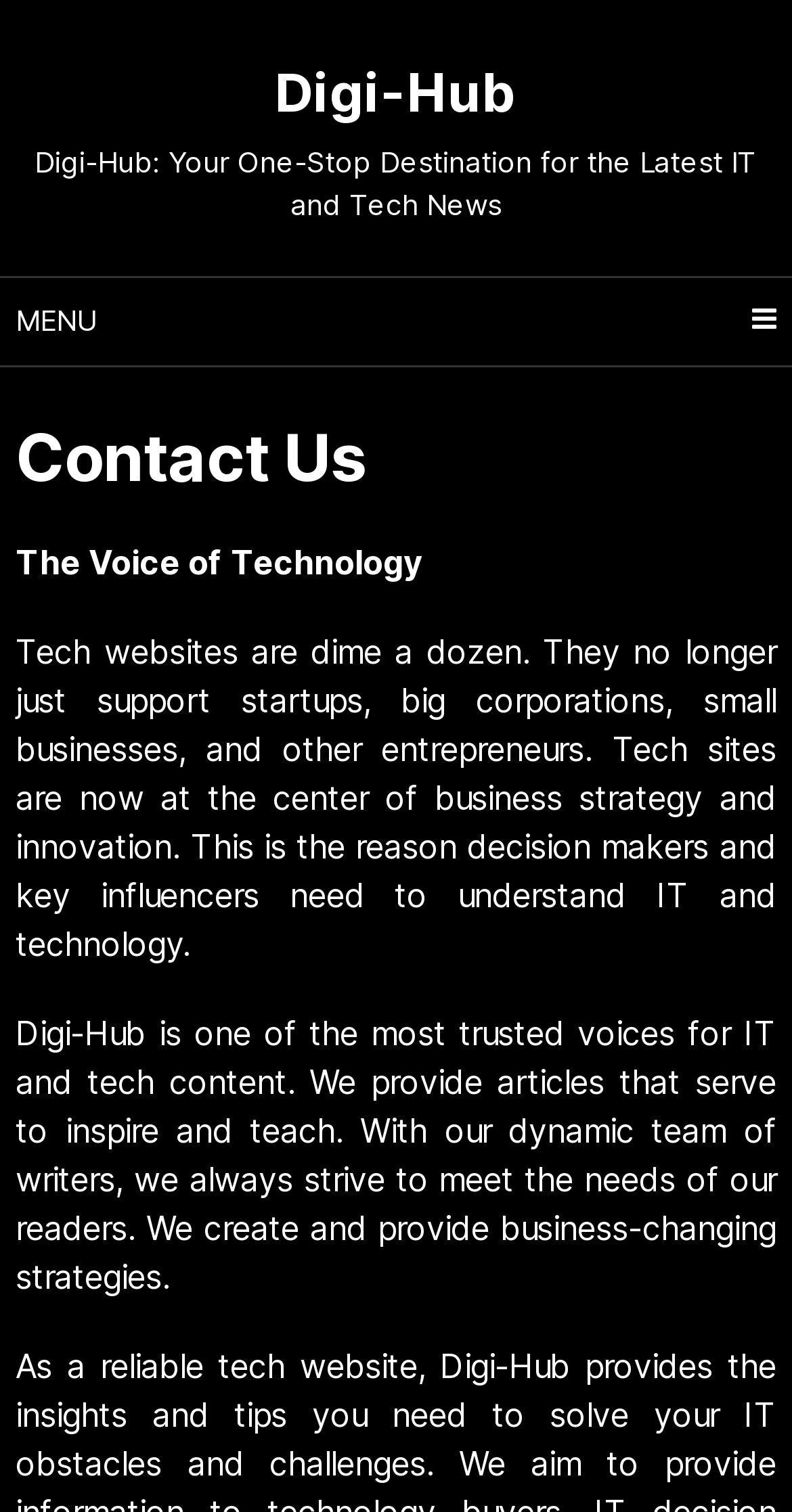Give a concise answer using only one word or phrase for this question:
What does Digi-Hub strive to do with its content?

Meet the needs of readers